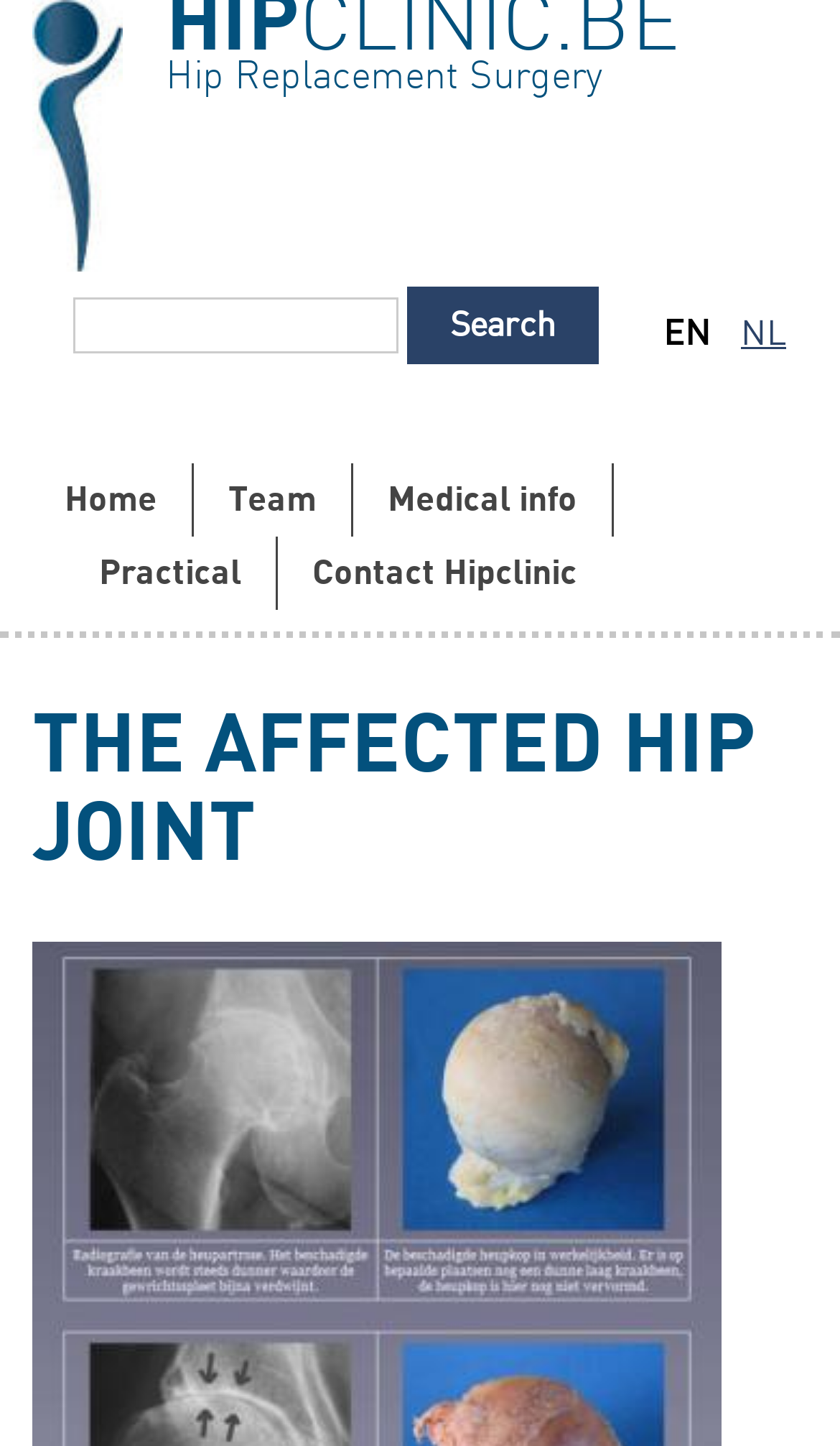Please identify the bounding box coordinates of the area that needs to be clicked to follow this instruction: "Go to home page".

[0.038, 0.0, 0.146, 0.198]